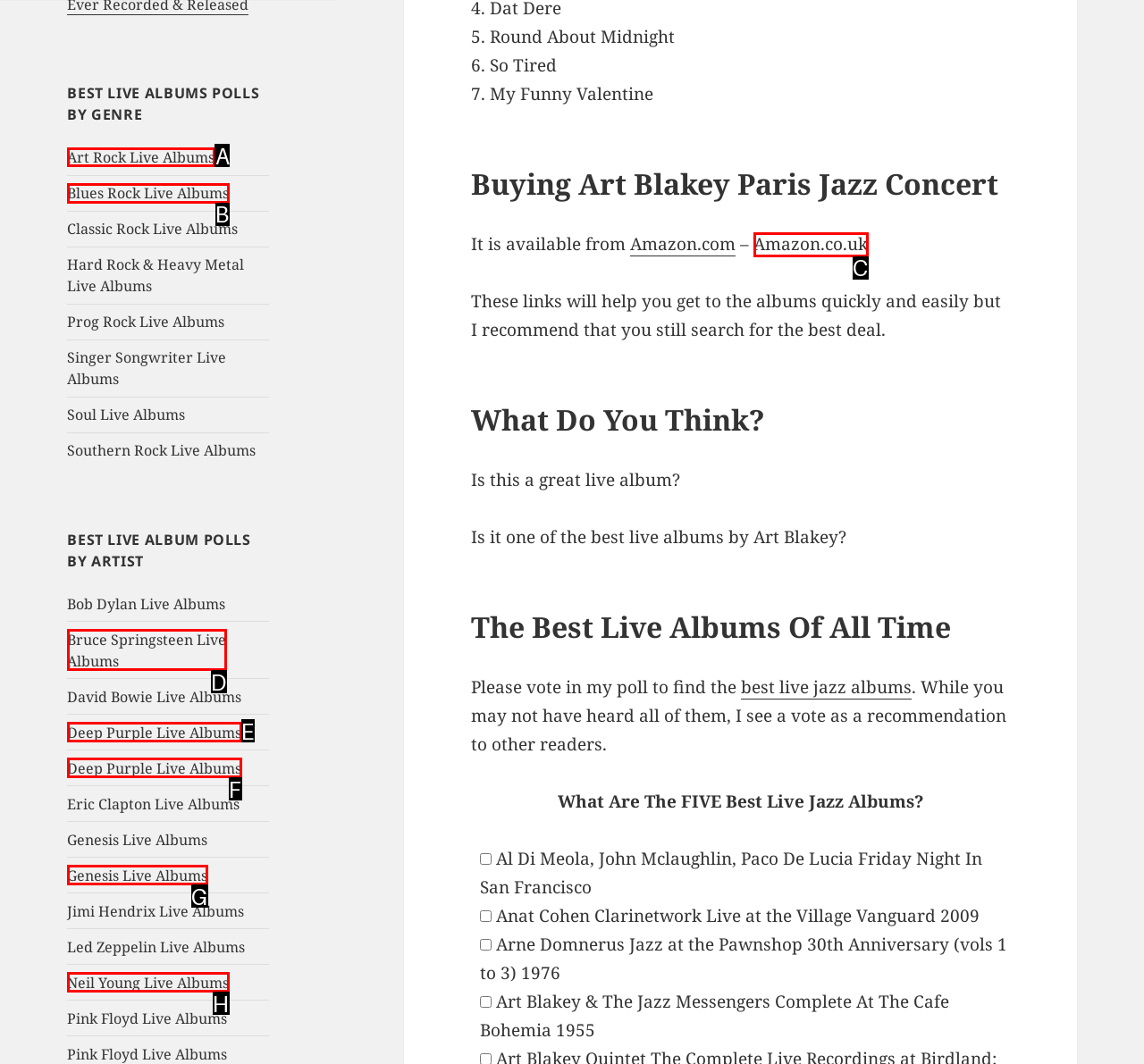Point out the HTML element I should click to achieve the following task: Click on Art Rock Live Albums Provide the letter of the selected option from the choices.

A